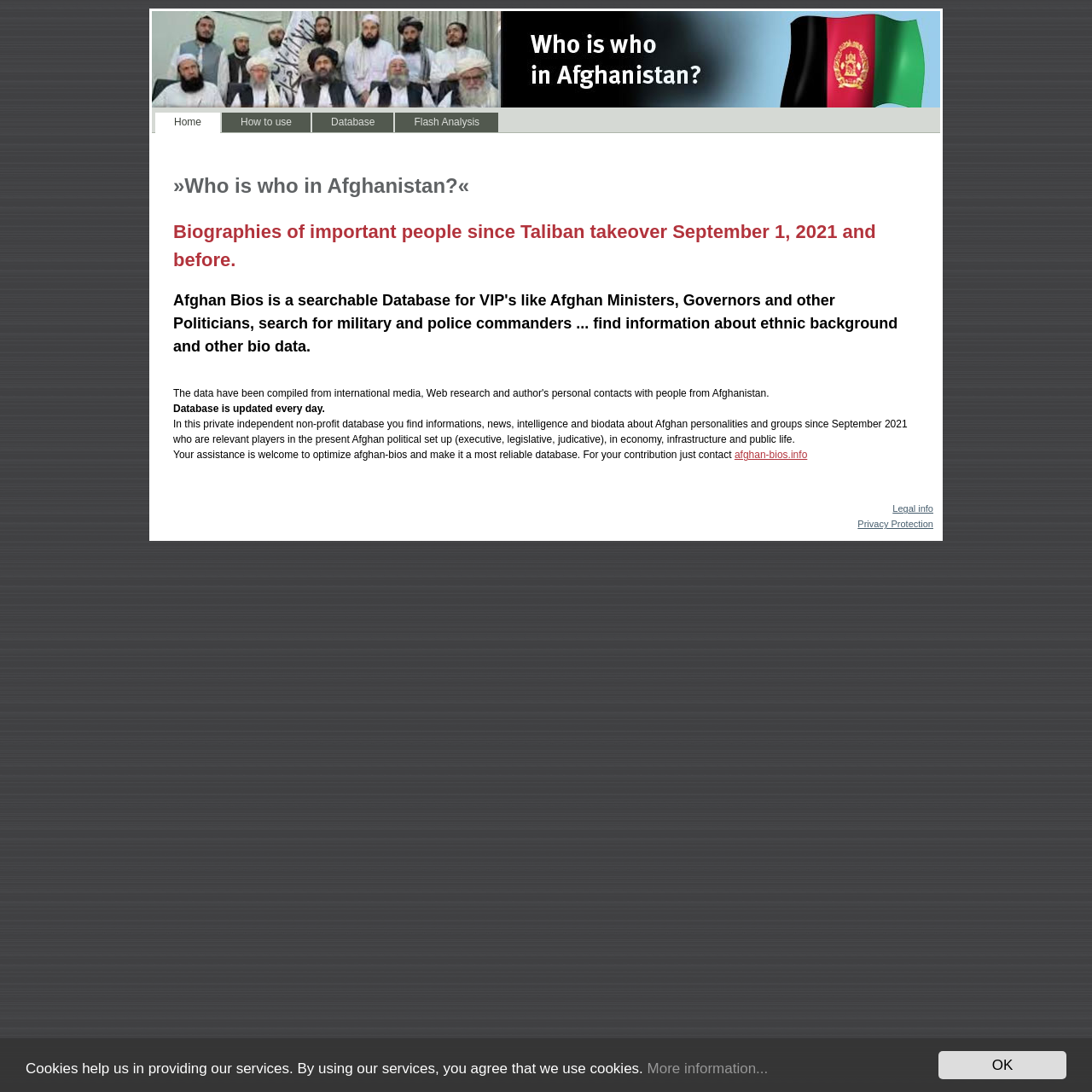Give the bounding box coordinates for the element described by: "Flash Analysis".

[0.362, 0.103, 0.456, 0.121]